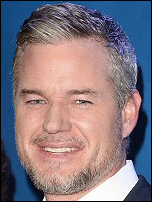Reply to the question with a single word or phrase:
What is the name of the HBO series Eric Dane recently starred in?

Euphoria